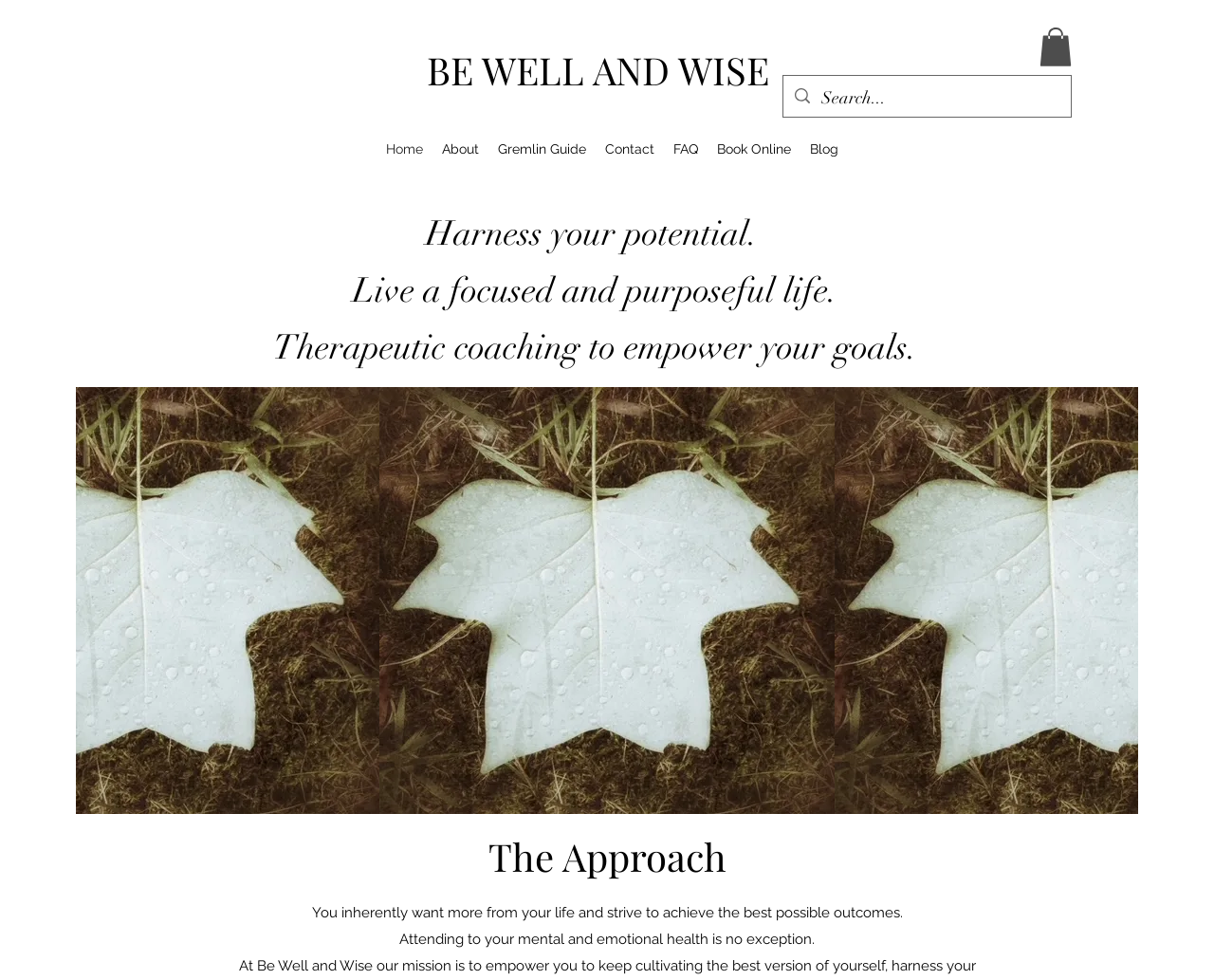Respond to the following question with a brief word or phrase:
What type of coaching is offered?

Therapeutic coaching